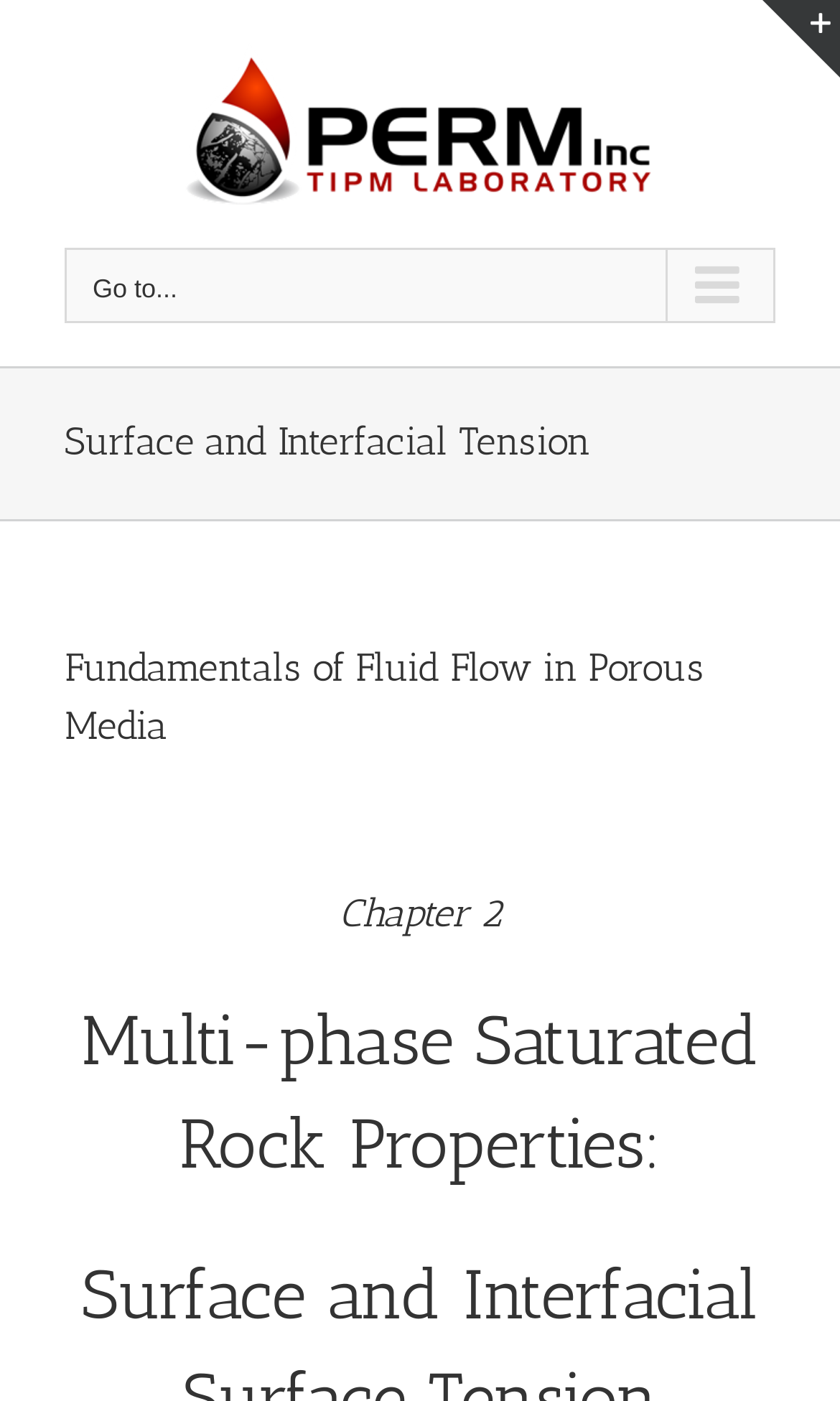What is the current chapter being discussed?
Refer to the image and provide a detailed answer to the question.

The chapter number is mentioned in the page title bar, which is located below the navigation menu and above the main content of the webpage.